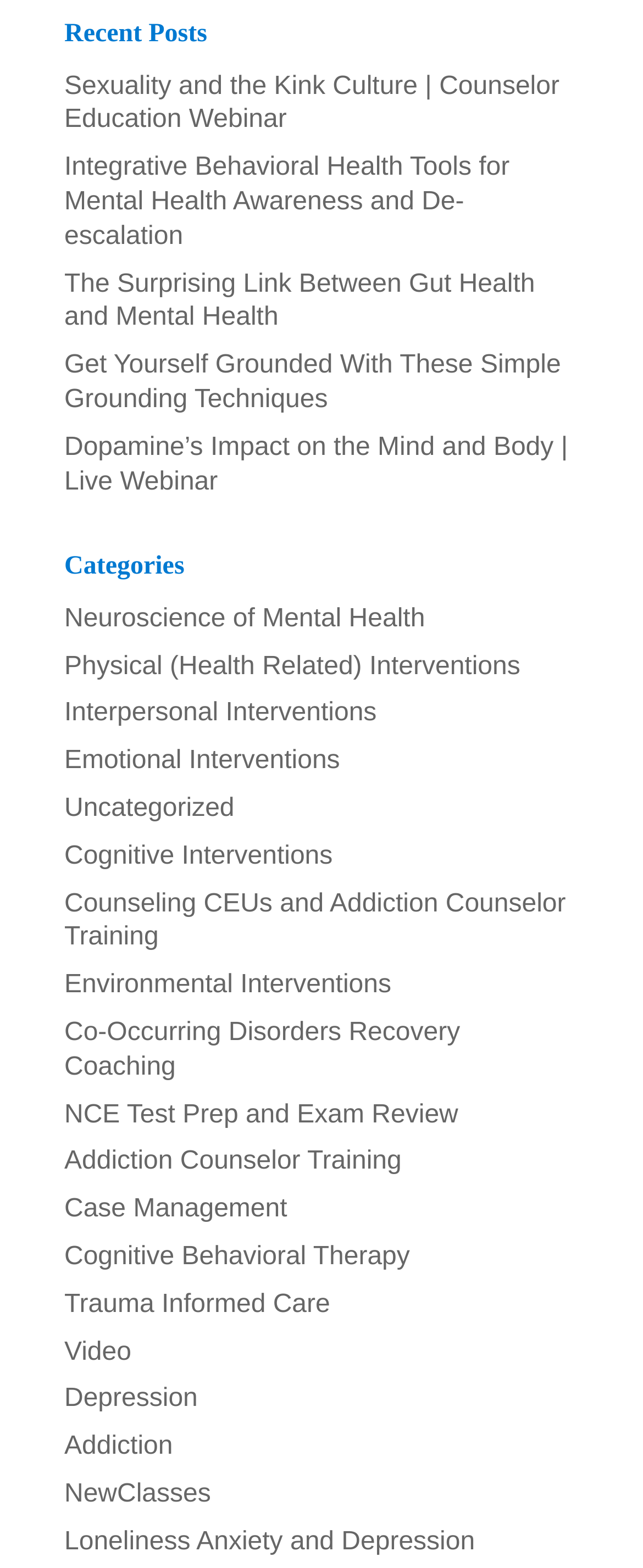Please identify the bounding box coordinates for the region that you need to click to follow this instruction: "explore neuroscience of mental health".

[0.1, 0.386, 0.661, 0.403]